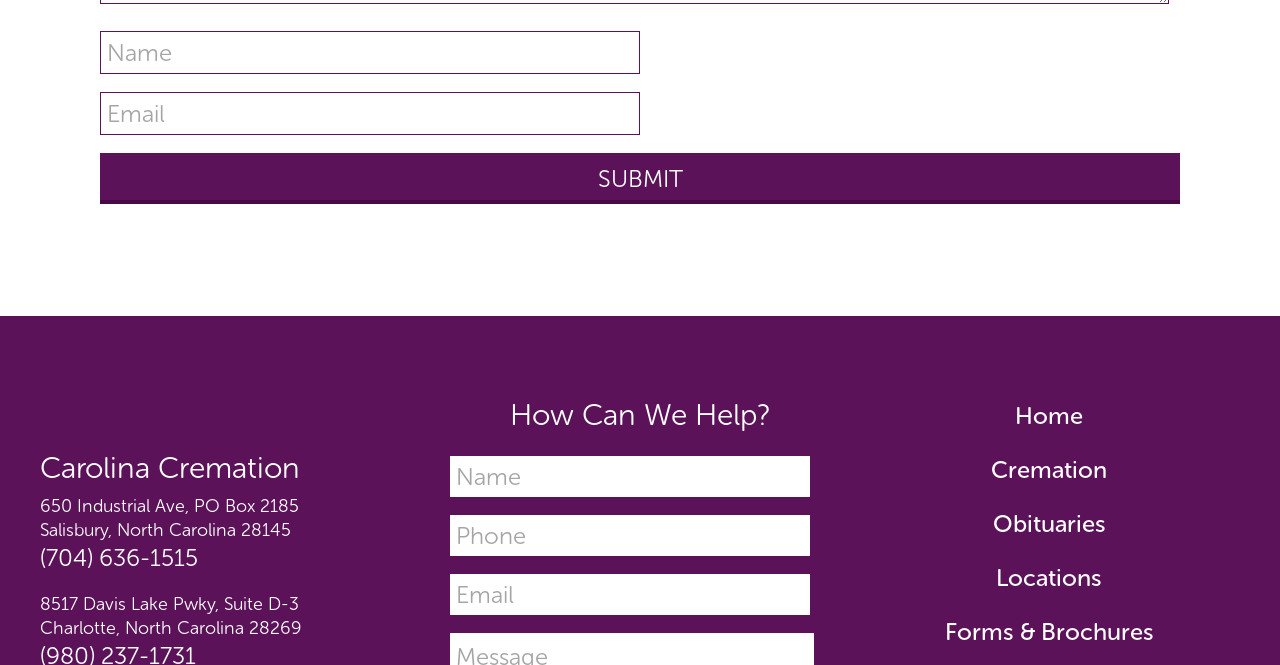Please identify the bounding box coordinates of the region to click in order to complete the task: "Click submit". The coordinates must be four float numbers between 0 and 1, specified as [left, top, right, bottom].

[0.078, 0.23, 0.922, 0.307]